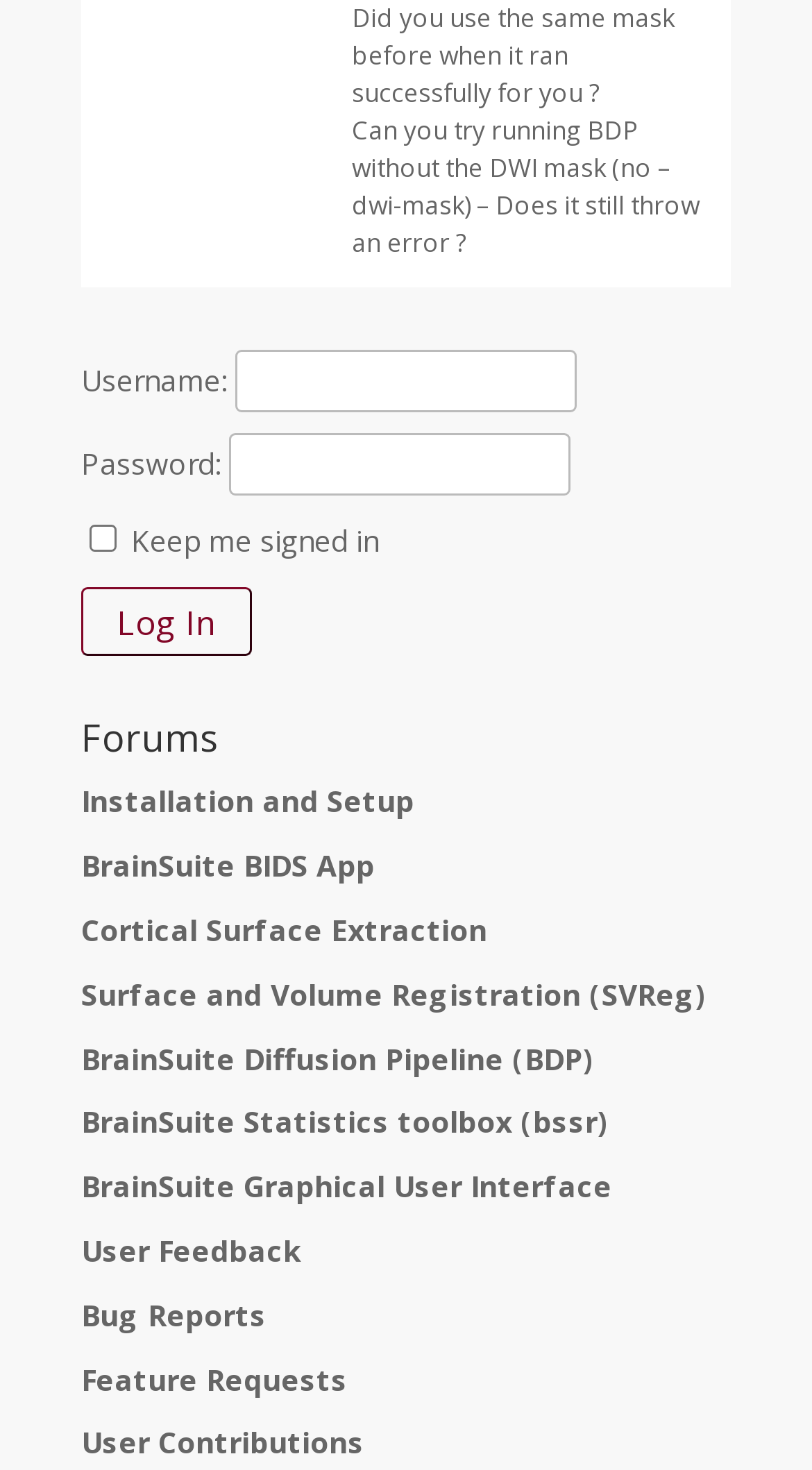How many input fields are there in the login form?
By examining the image, provide a one-word or phrase answer.

2